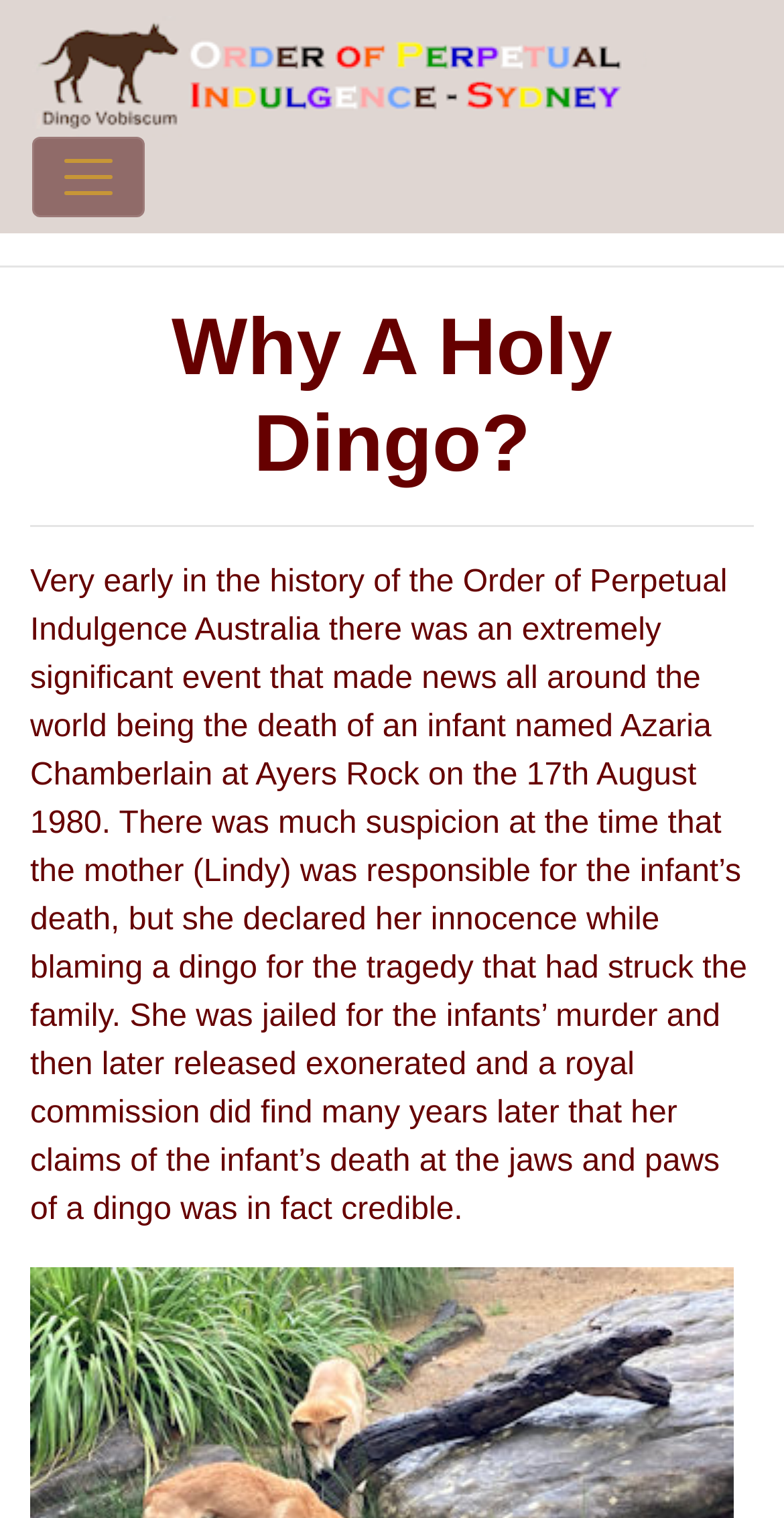Please find and report the primary heading text from the webpage.

Why A Holy Dingo?